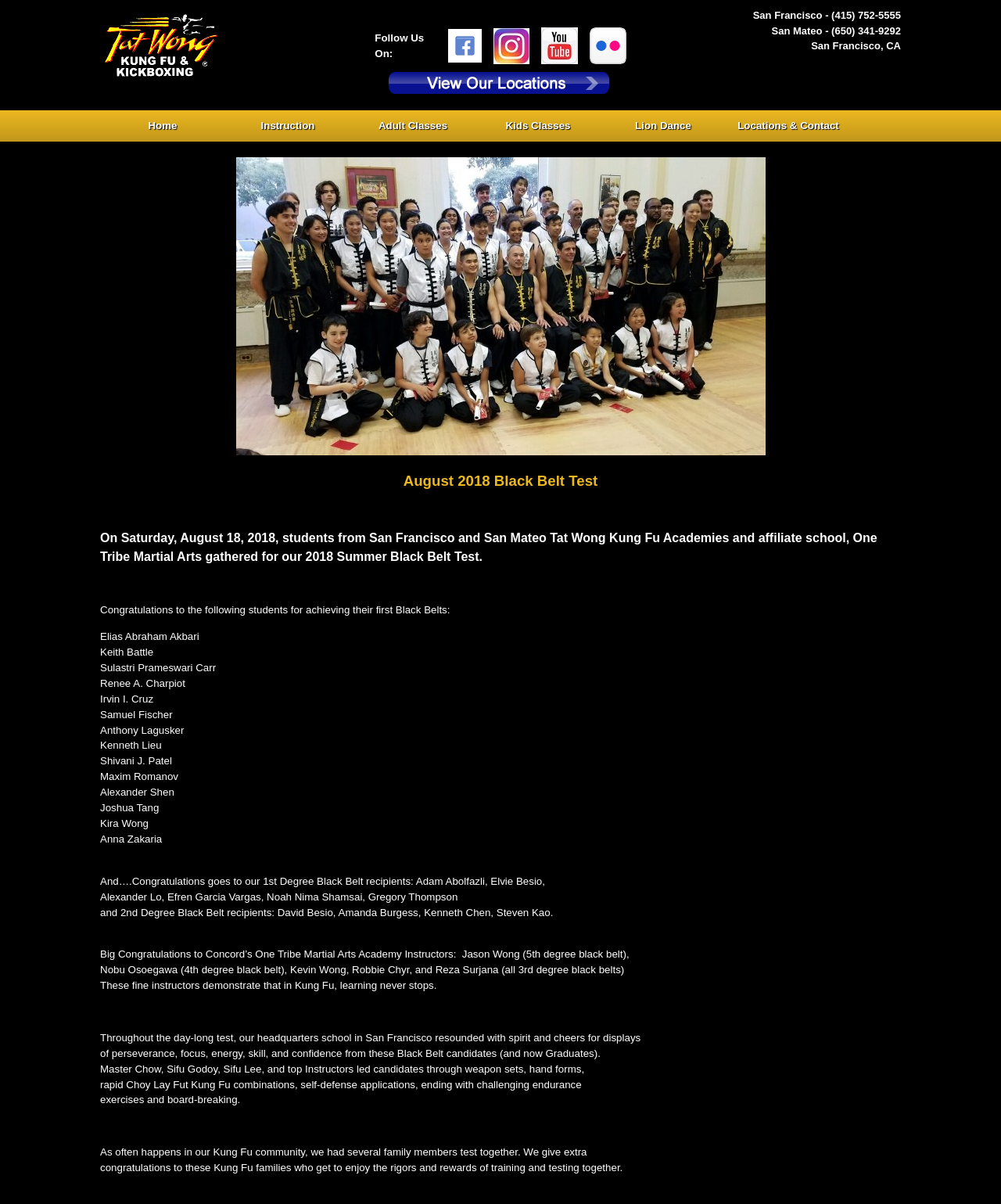Use a single word or phrase to answer the question: 
What is the highest degree black belt achieved by an instructor?

5th degree